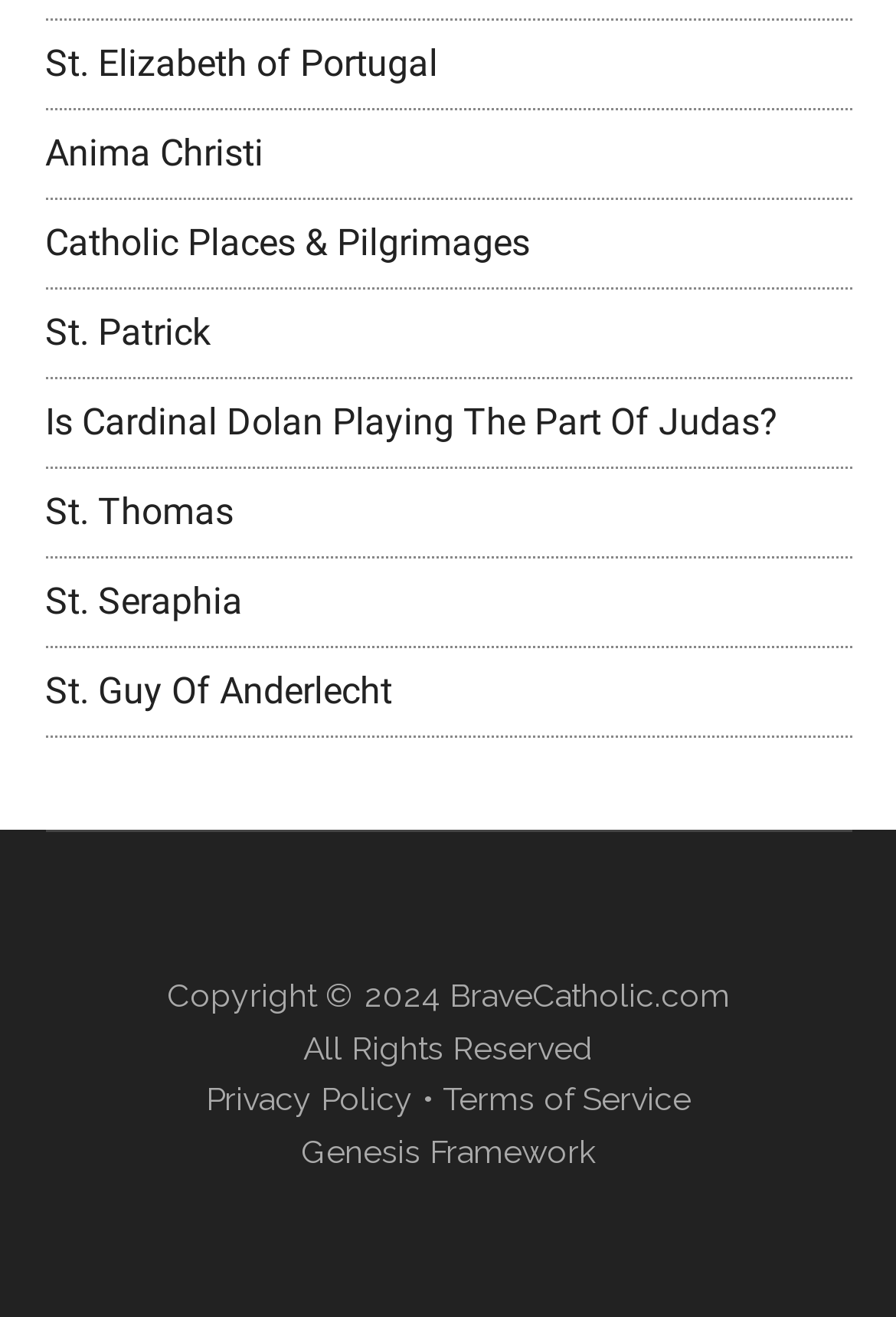Give the bounding box coordinates for the element described by: "BraveCatholic.com".

[0.501, 0.741, 0.814, 0.769]